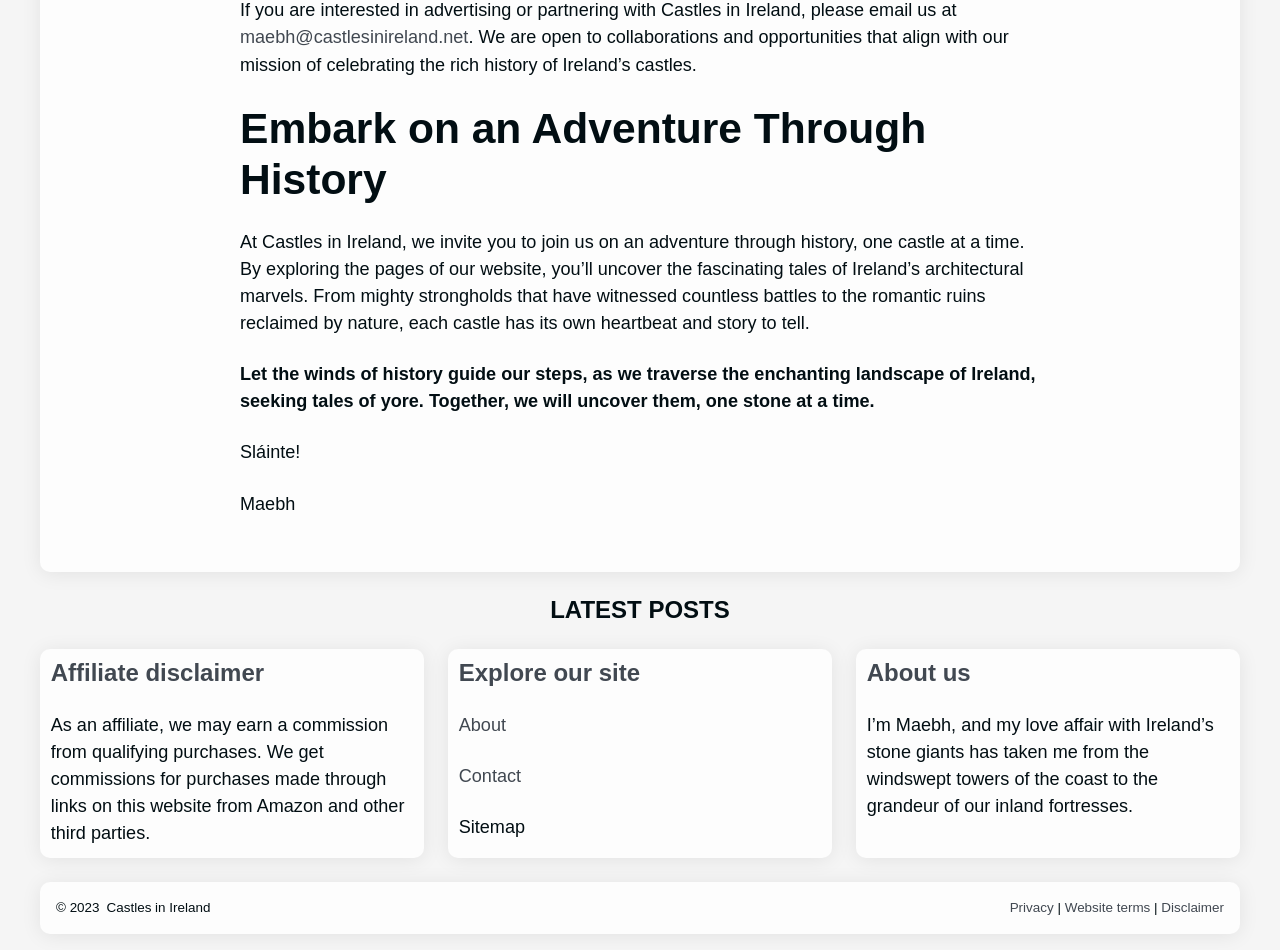What is the purpose of the 'LATEST POSTS' section?
Based on the screenshot, answer the question with a single word or phrase.

To display latest posts